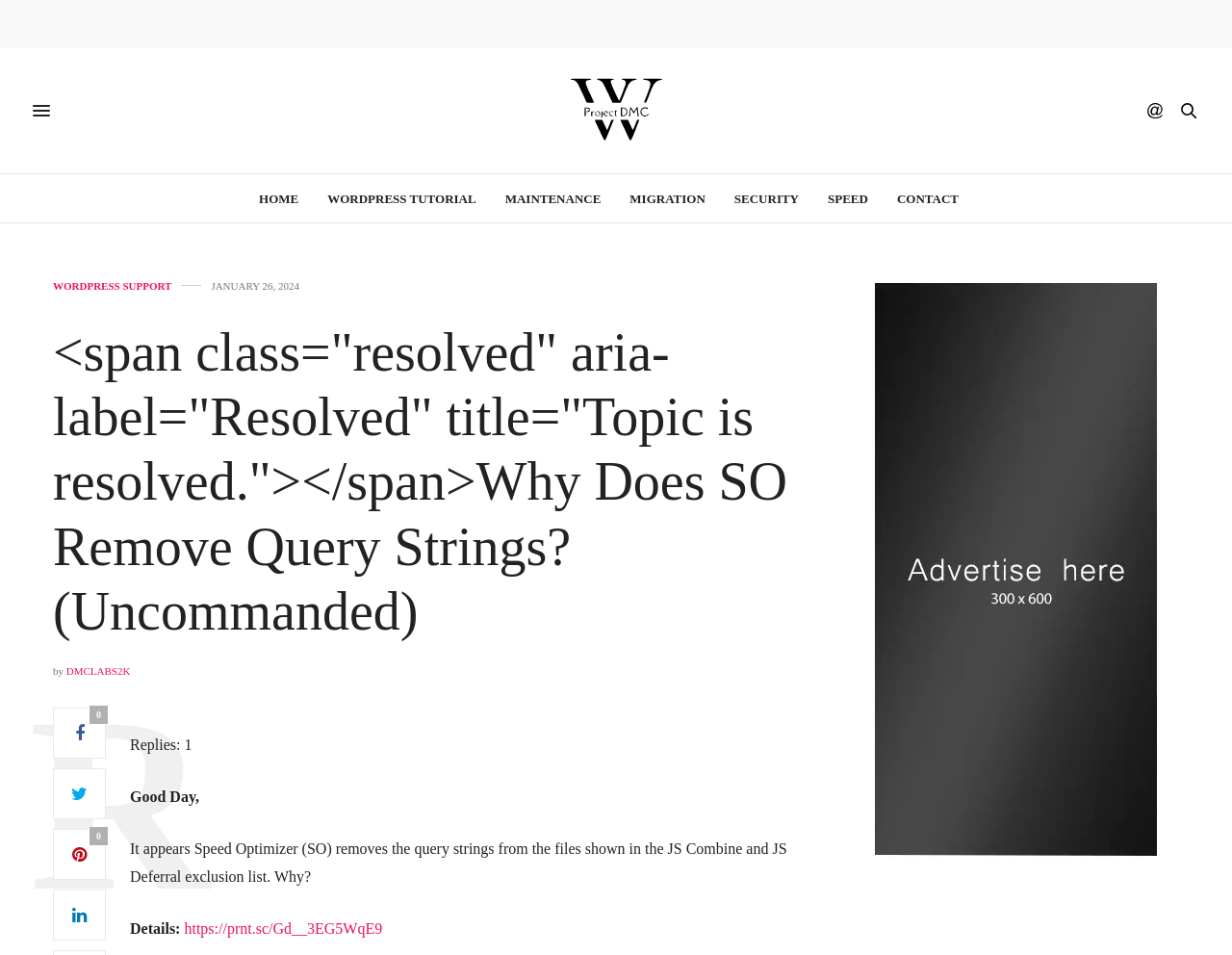Find the bounding box coordinates of the area to click in order to follow the instruction: "Visit the 'WordPress Support' page".

[0.043, 0.294, 0.139, 0.305]